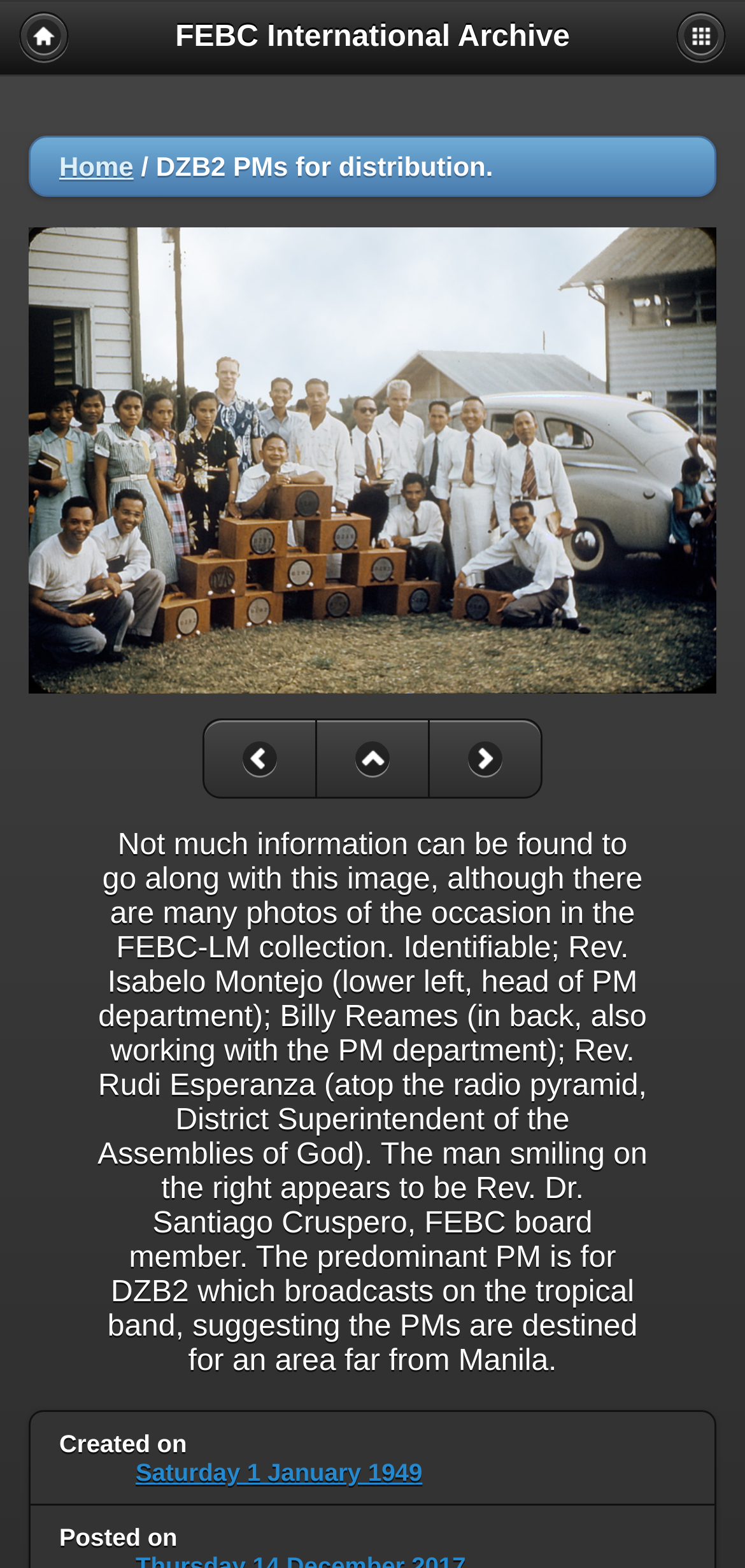What is the name of the person in the lower left of the image?
Provide a well-explained and detailed answer to the question.

The answer can be found in the static text element that describes the image. It mentions that Rev. Isabelo Montejo is identifiable in the lower left of the image.